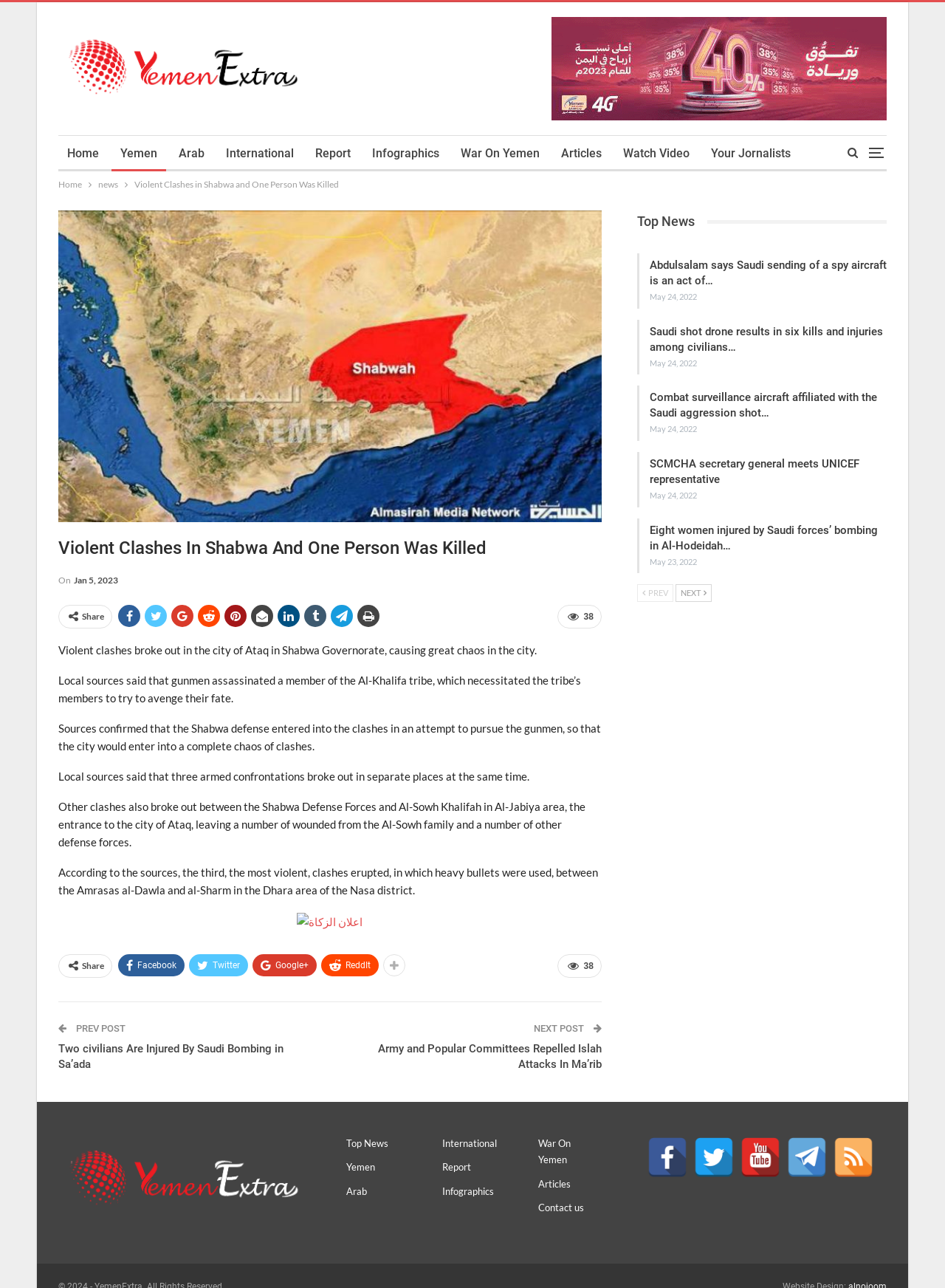Identify the bounding box coordinates of the area you need to click to perform the following instruction: "Click on the 'Home' link".

[0.062, 0.106, 0.114, 0.133]